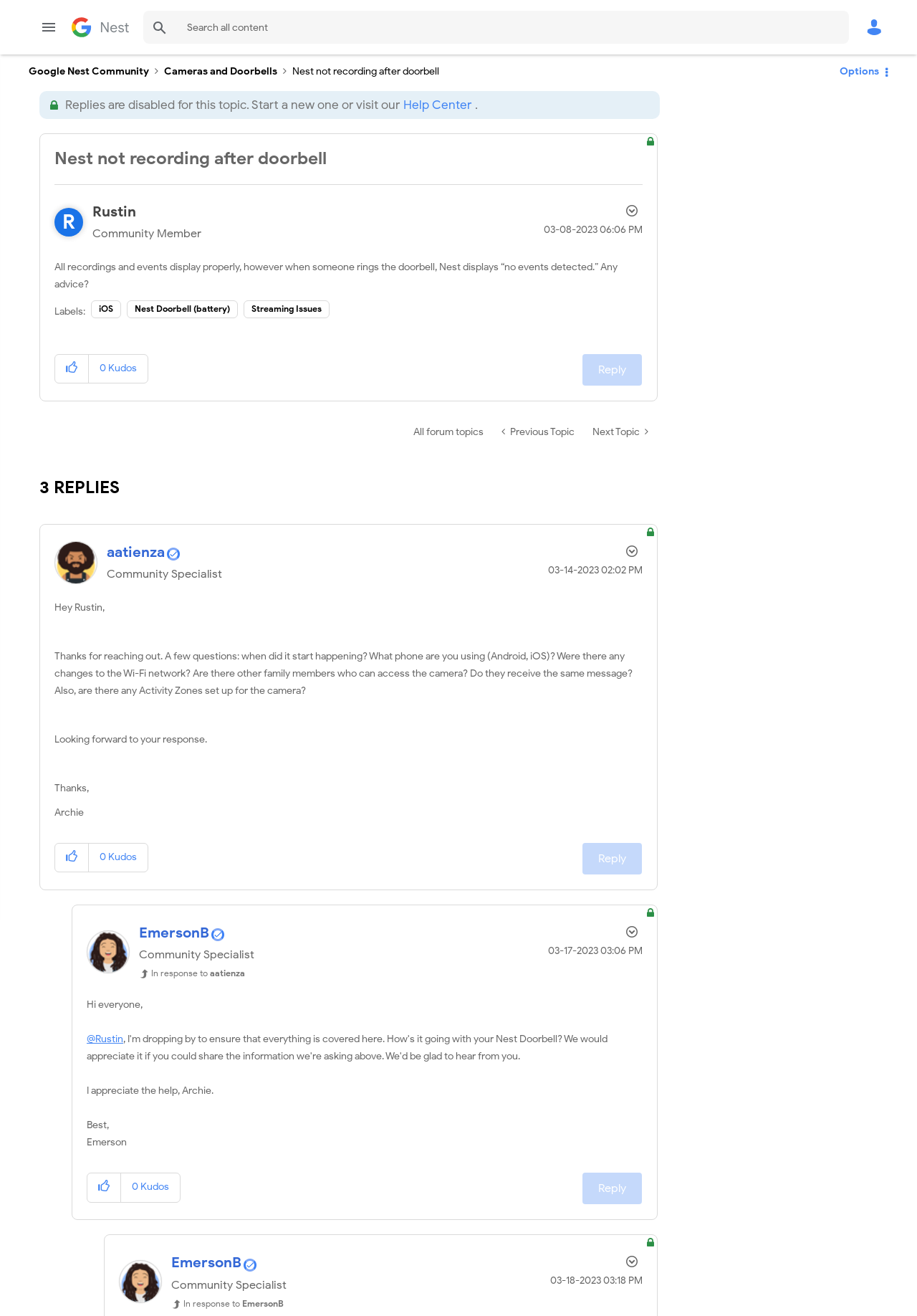Please give a succinct answer to the question in one word or phrase:
What is the type of device mentioned in the post?

Nest Doorbell (battery)